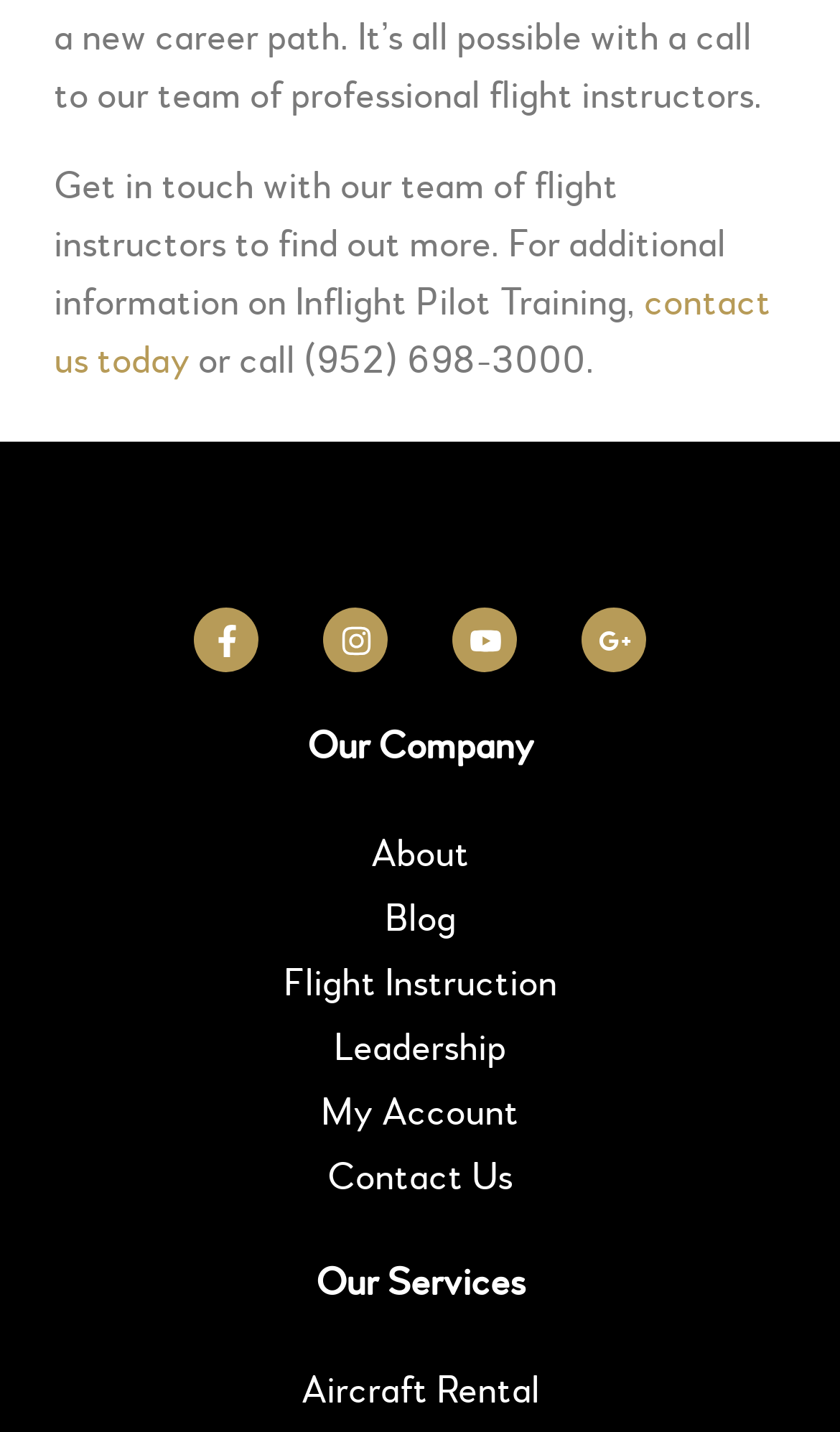Show me the bounding box coordinates of the clickable region to achieve the task as per the instruction: "rent an aircraft".

[0.103, 0.948, 0.897, 0.993]